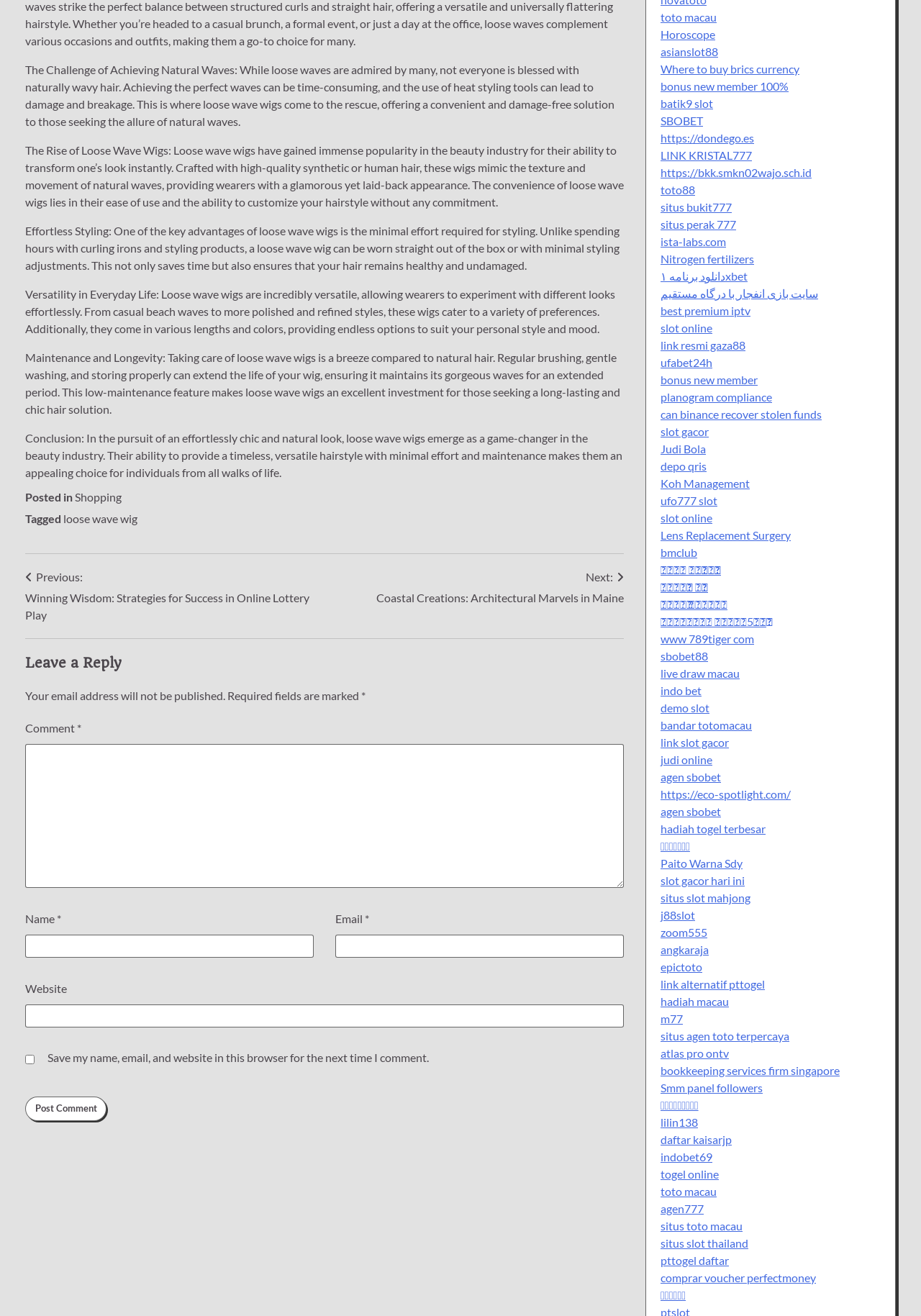Use one word or a short phrase to answer the question provided: 
What is the advantage of loose wave wigs in terms of styling?

Minimal effort